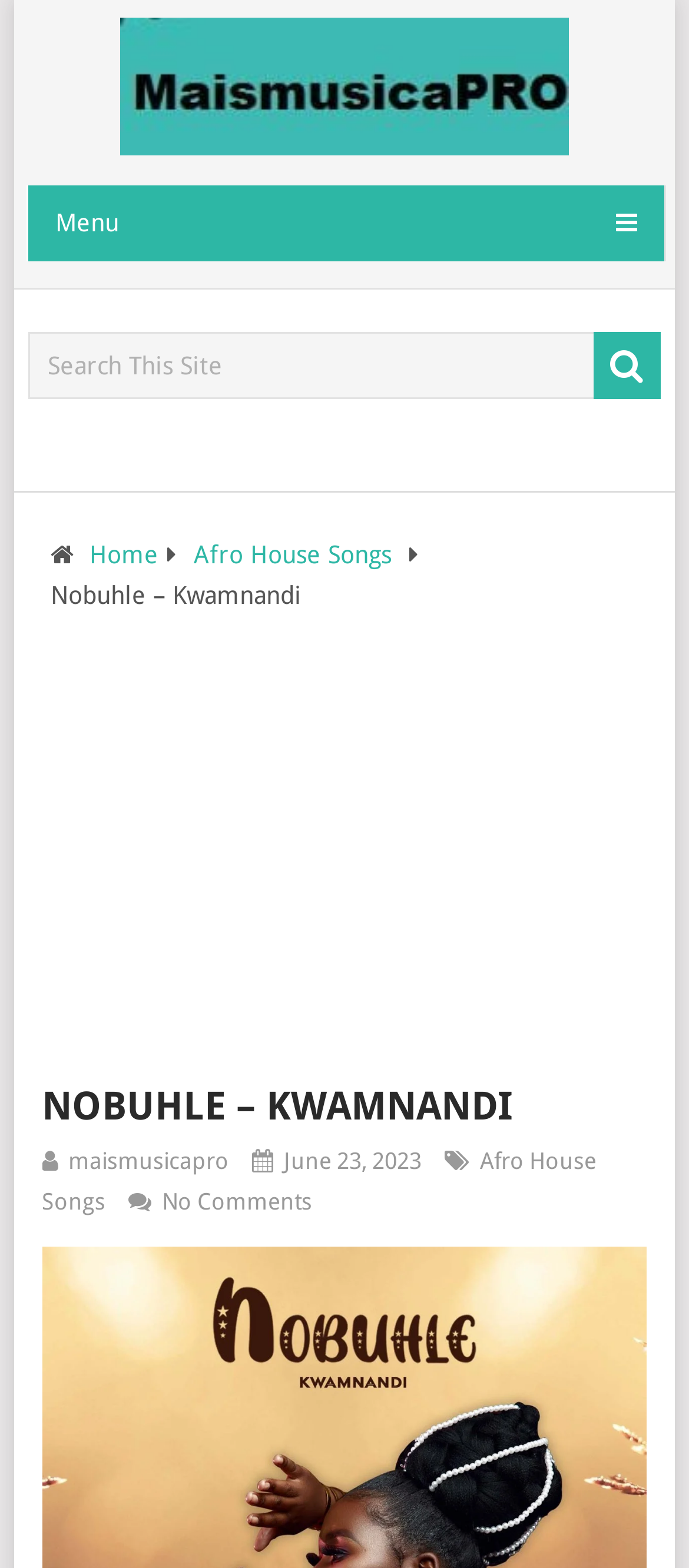Find and indicate the bounding box coordinates of the region you should select to follow the given instruction: "go to Truth Magazine homepage".

None